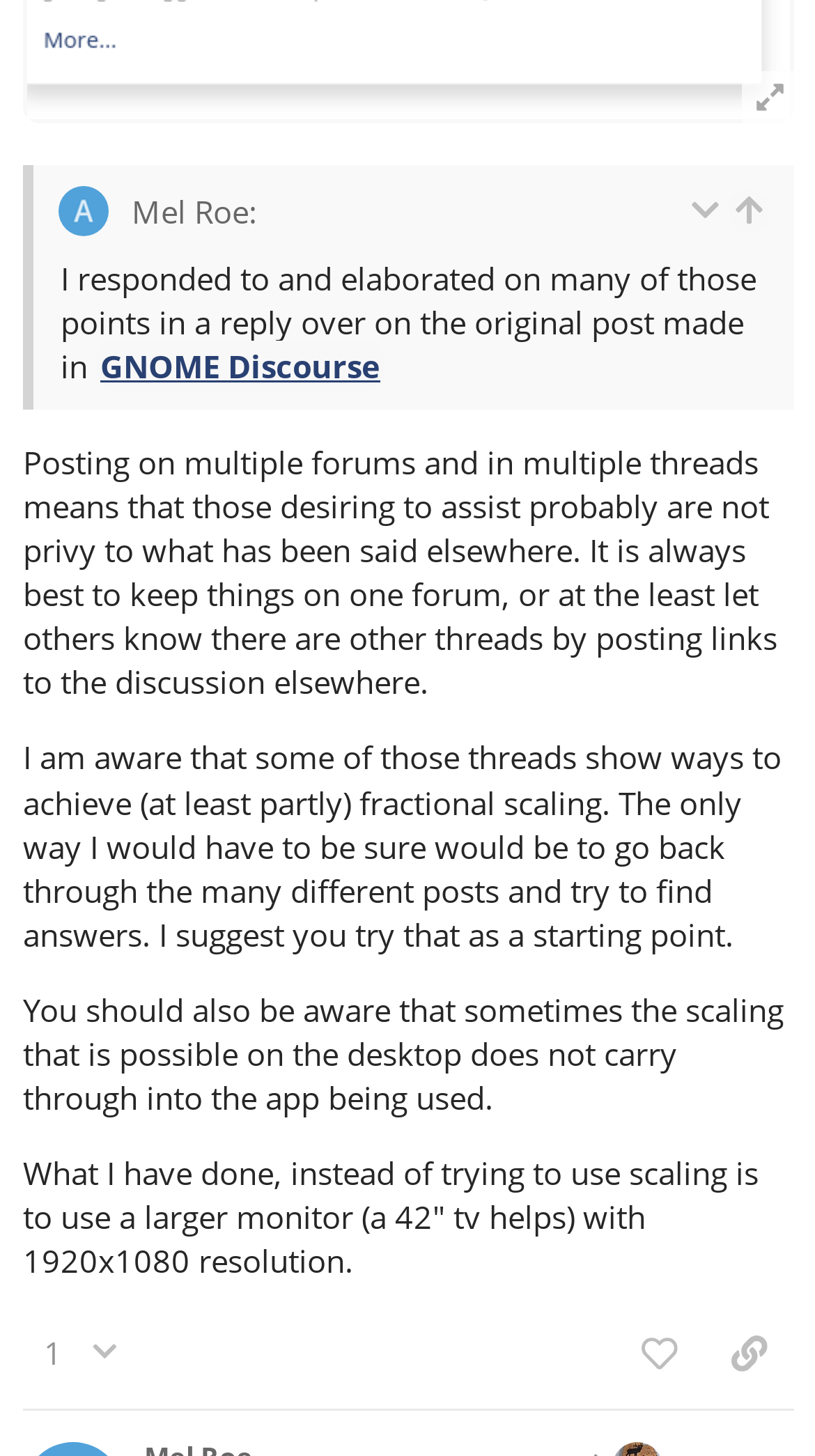From the webpage screenshot, identify the region described by Bill Pay Terms of Use. Provide the bounding box coordinates as (top-left x, top-left y, bottom-right x, bottom-right y), with each value being a floating point number between 0 and 1.

None